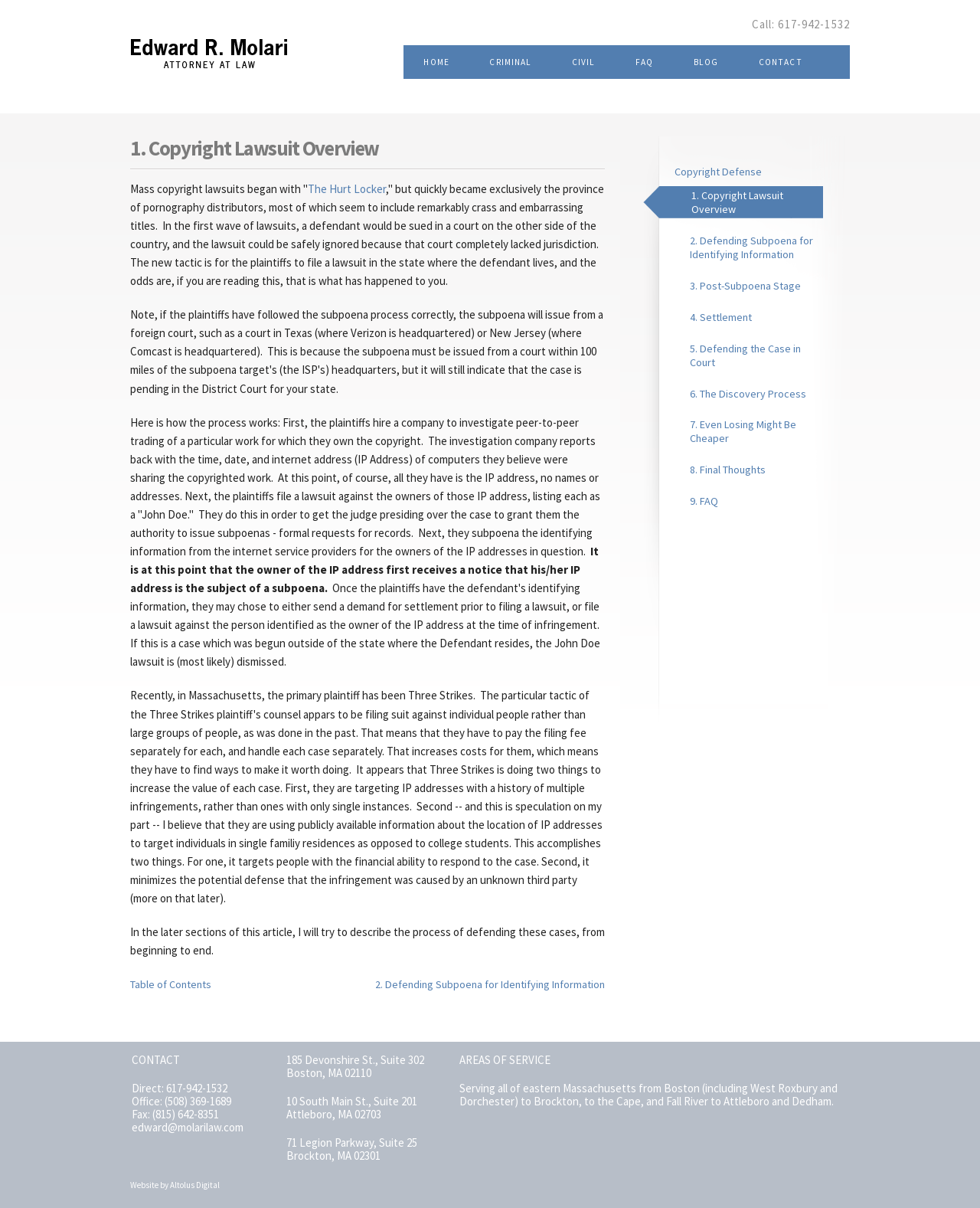Please locate the bounding box coordinates of the region I need to click to follow this instruction: "Read about 'Copyright Lawsuit Overview'".

[0.133, 0.113, 0.617, 0.133]